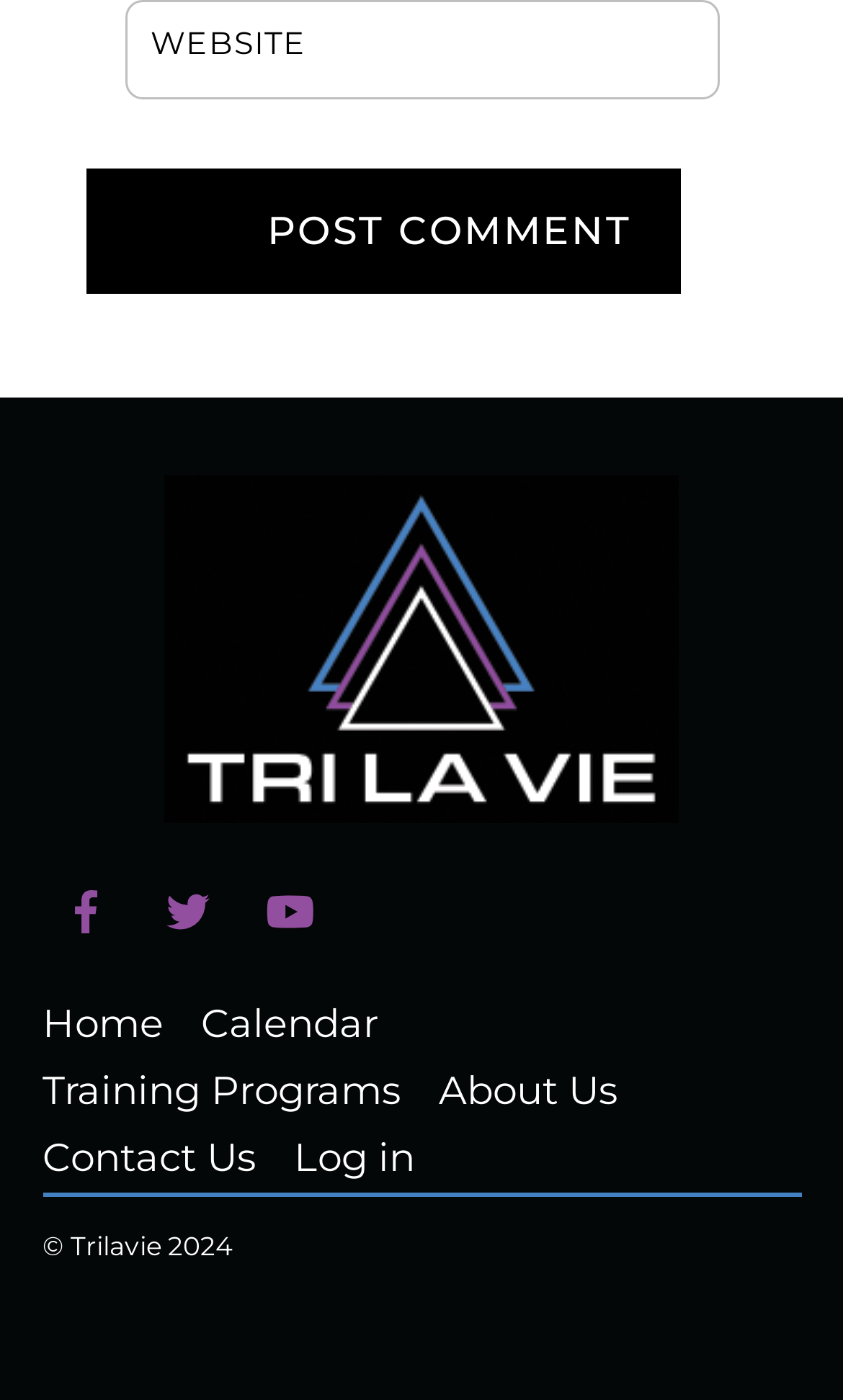What is the name of the website?
Refer to the image and give a detailed answer to the query.

The name of the website can be found in the top-left corner of the webpage, where it is written as 'WEBSITE' in a static text element. Additionally, the same name 'Trilavie' is also found in the footer section of the webpage as a link.